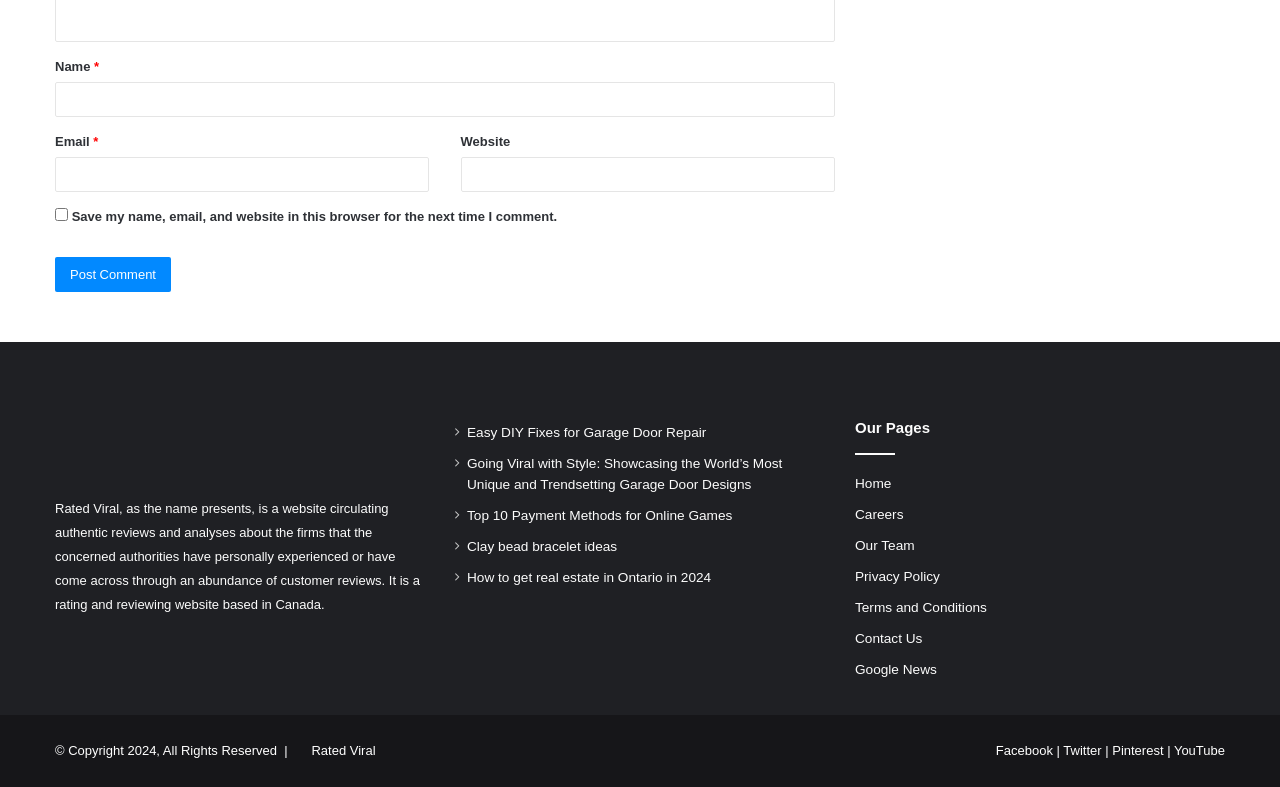Could you find the bounding box coordinates of the clickable area to complete this instruction: "Click the Post Comment button"?

[0.043, 0.326, 0.134, 0.371]